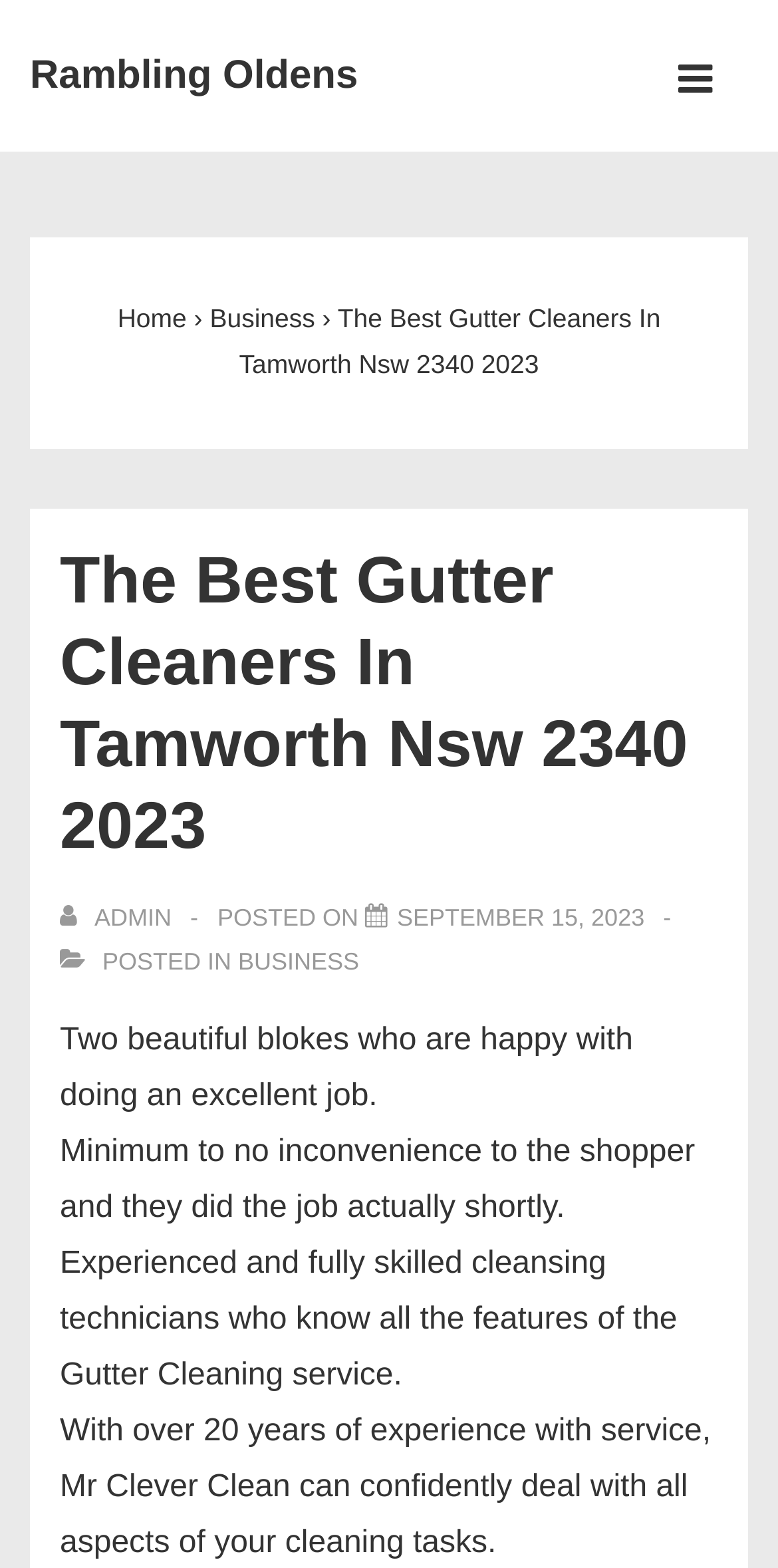Provide the bounding box coordinates of the HTML element this sentence describes: "Rambling Oldens". The bounding box coordinates consist of four float numbers between 0 and 1, i.e., [left, top, right, bottom].

[0.038, 0.034, 0.46, 0.062]